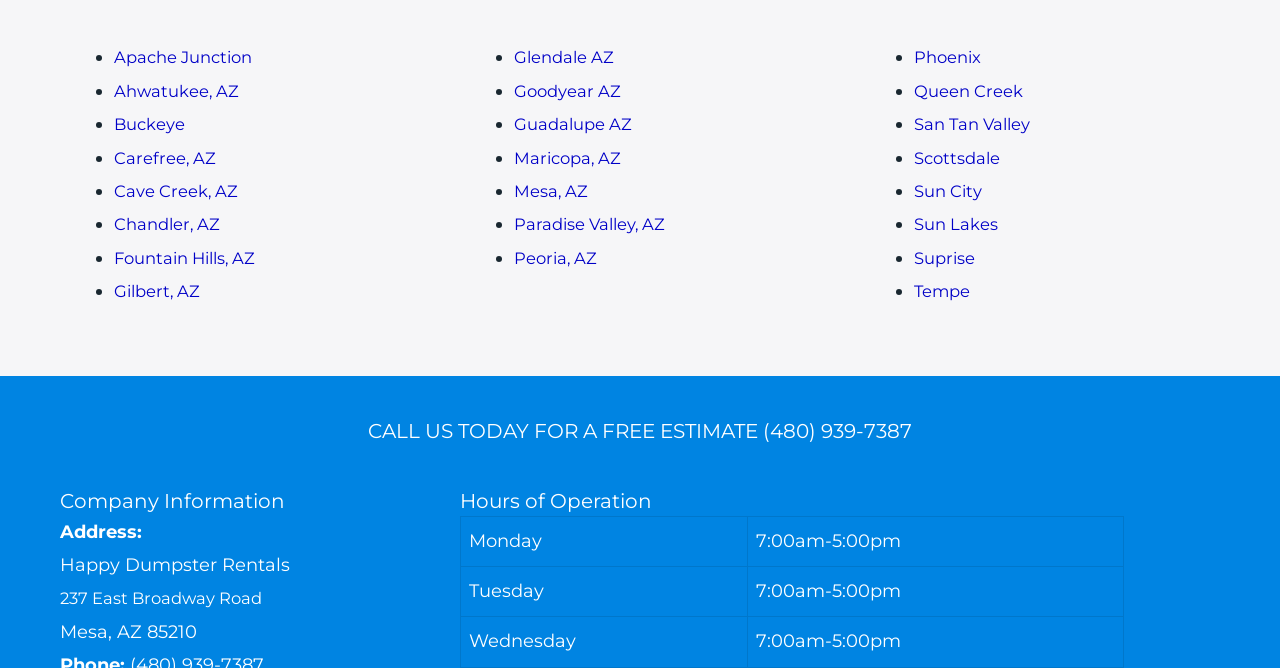What is the phone number?
Look at the image and provide a detailed response to the question.

The phone number can be found in the 'Company Information' section, where it is stated as '(480) 939-7387'.